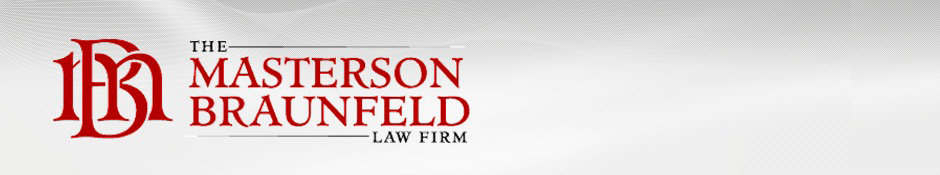Generate a detailed narrative of the image.

The image prominently displays the logo of "The Masterson Braunfeld Law Firm." The design features the firm's initials, "M" and "B," artistically intertwined in a bold red color, signifying professionalism and authority. Beneath the initials, the full name of the firm is clearly presented in an elegant font, emphasizing its established presence in the legal field. The background encompasses a soft gradient of gray tones, adding a modern and sophisticated touch to the overall aesthetic. This image serves as a visual anchor for the firm's website, reinforcing its brand identity while inviting clients to explore their legal services further.